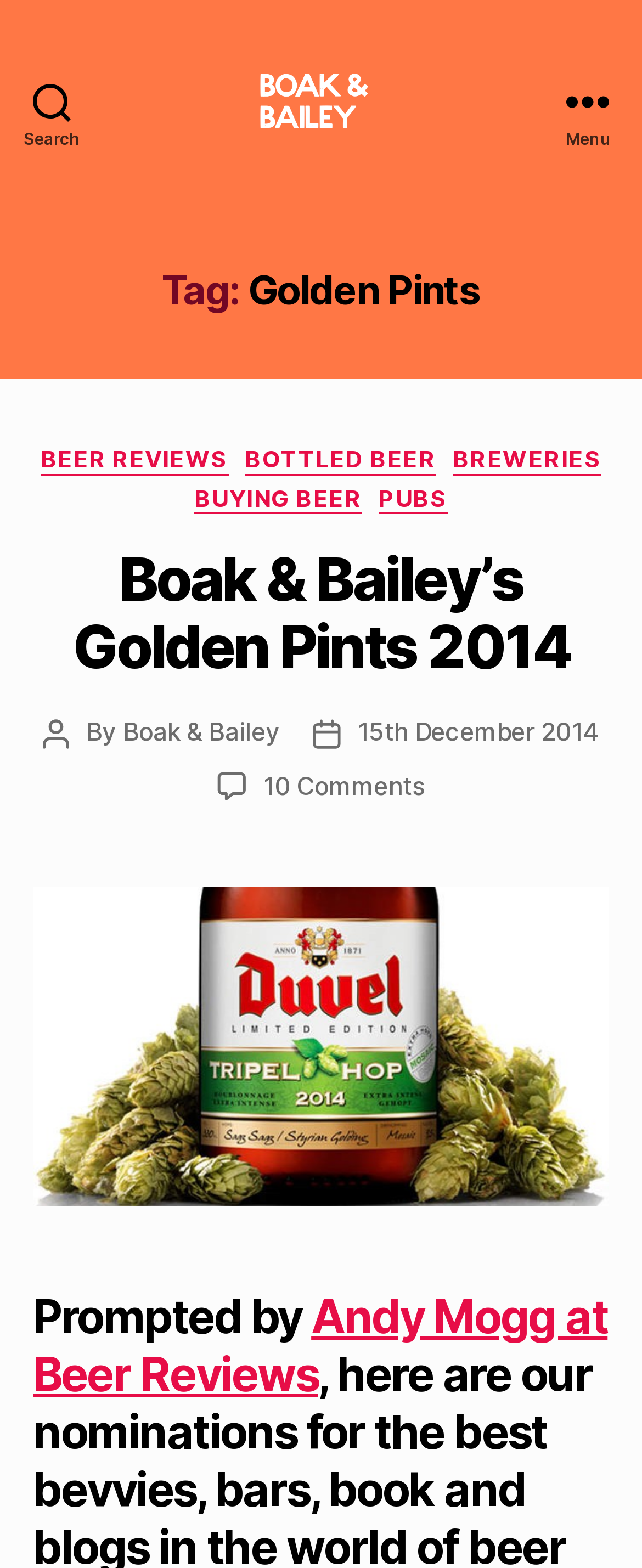Pinpoint the bounding box coordinates of the area that must be clicked to complete this instruction: "Access student account".

None